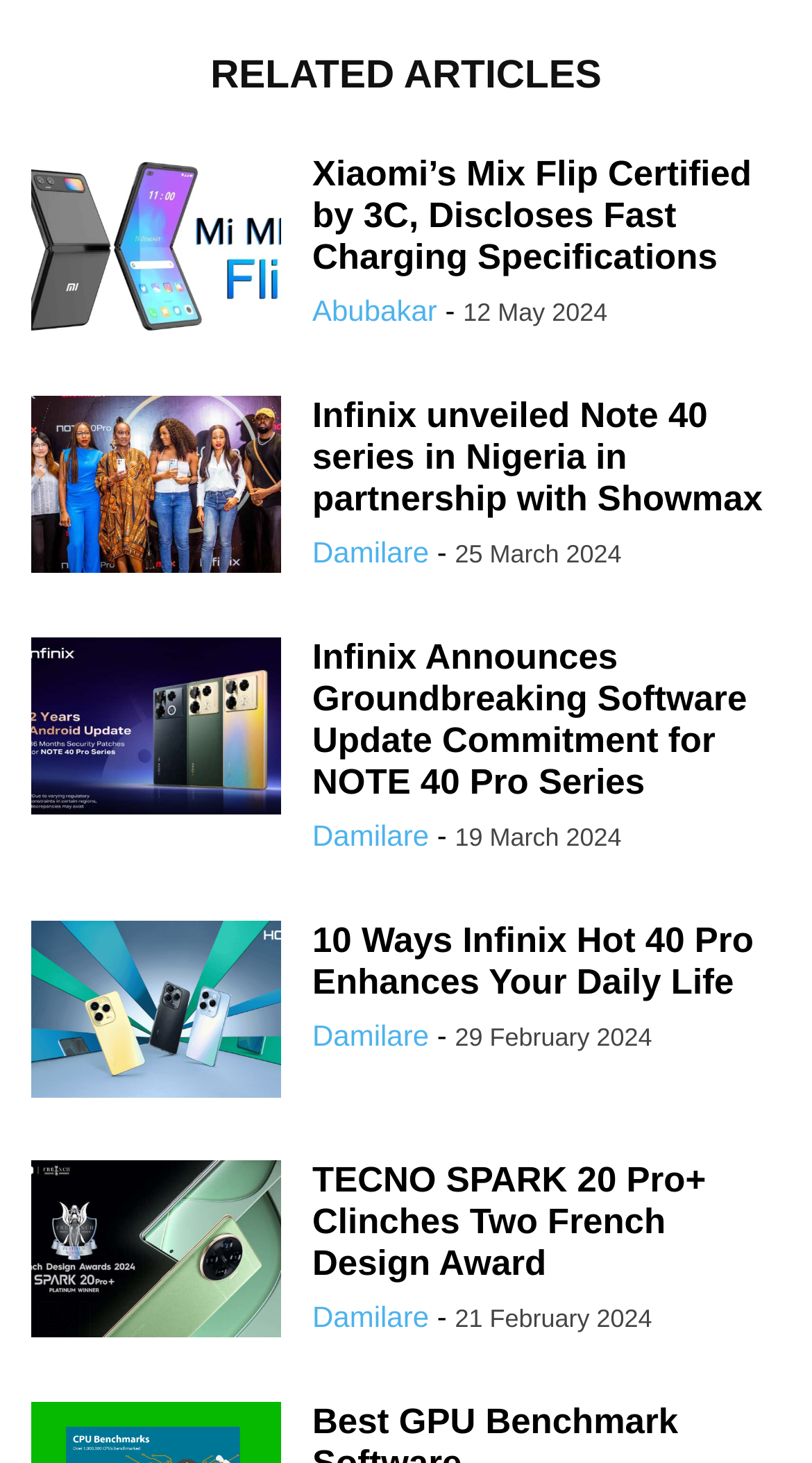How many images are on this page?
Carefully analyze the image and provide a thorough answer to the question.

I counted the number of image elements on the page, and there are 7 images, each associated with an article.